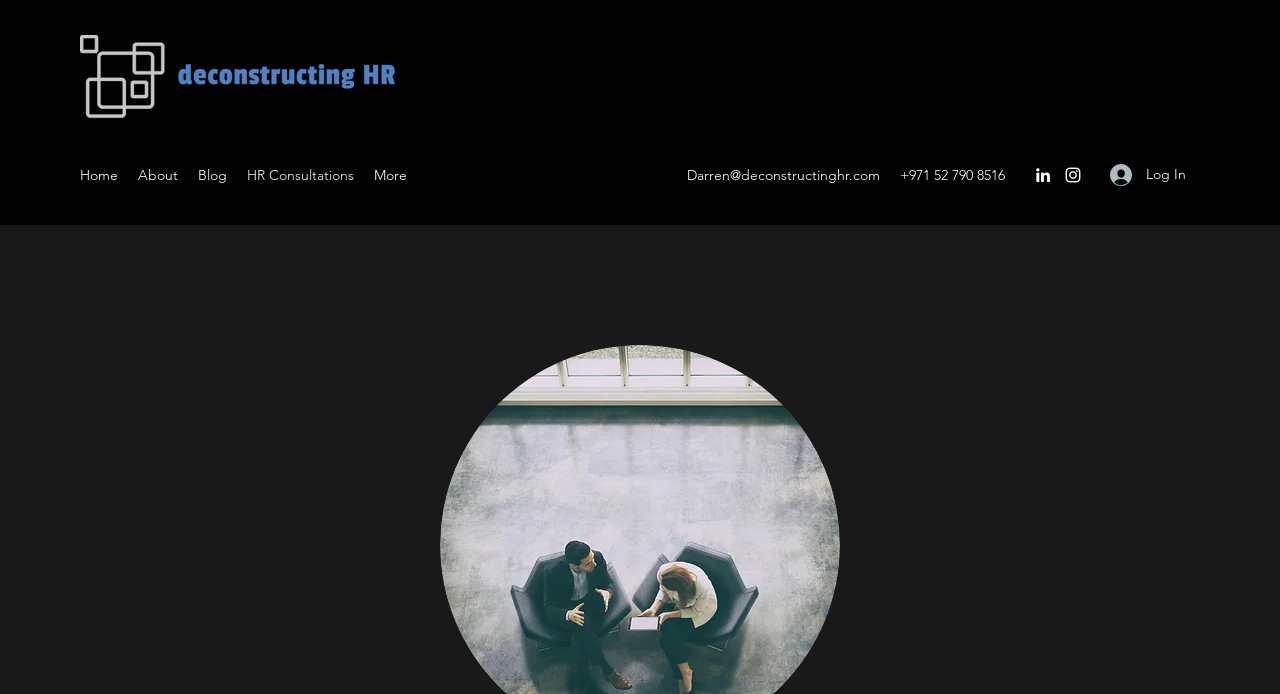Please specify the bounding box coordinates of the clickable section necessary to execute the following command: "Click the Home link".

[0.055, 0.231, 0.1, 0.274]